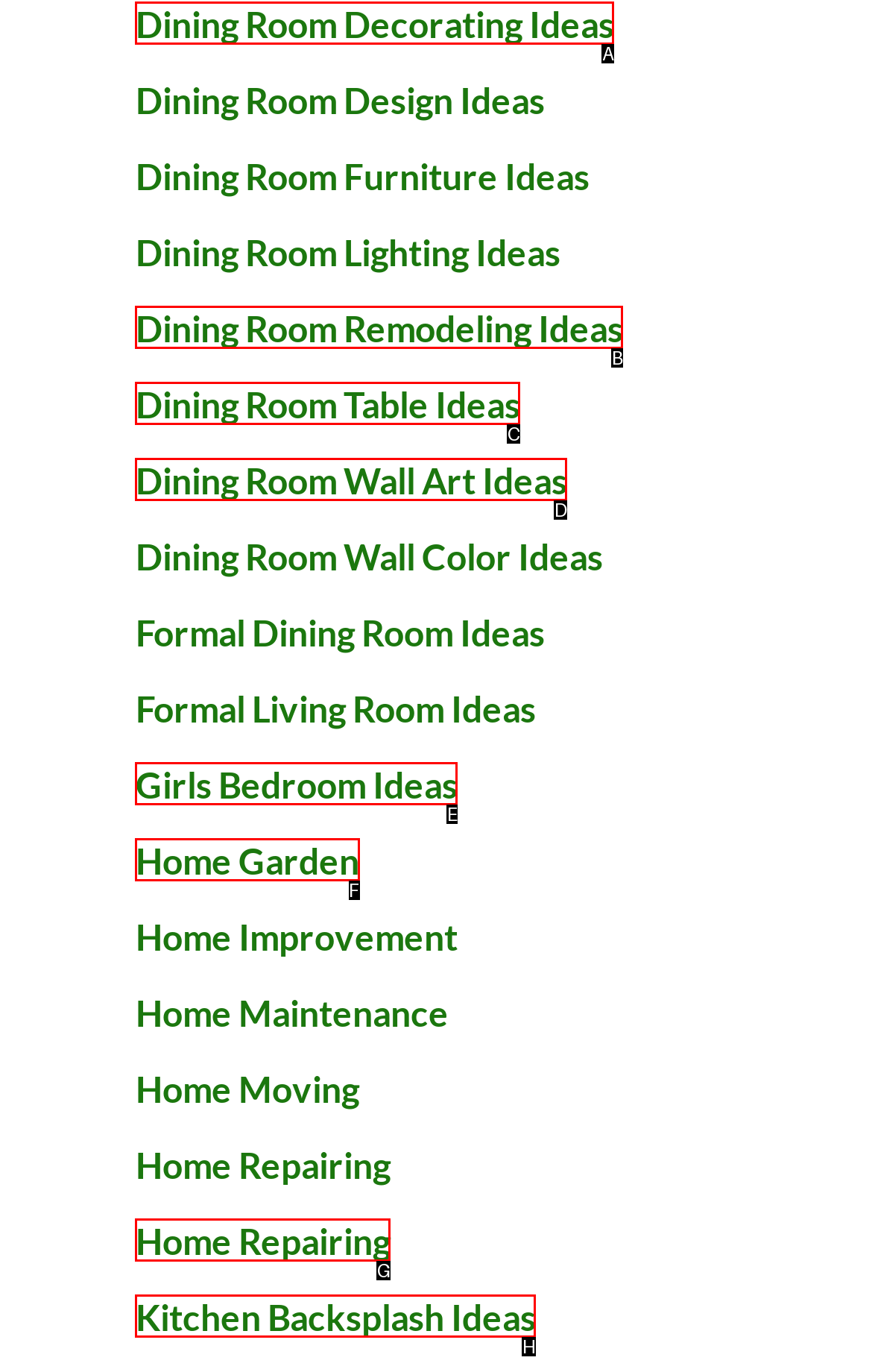Which option should you click on to fulfill this task: Discover home garden ideas? Answer with the letter of the correct choice.

F